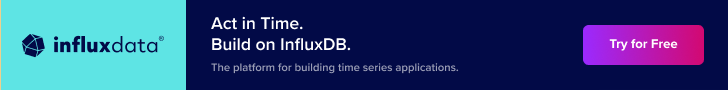Please answer the following question using a single word or phrase: 
What type of applications can be developed using InfluxDB?

Time series applications